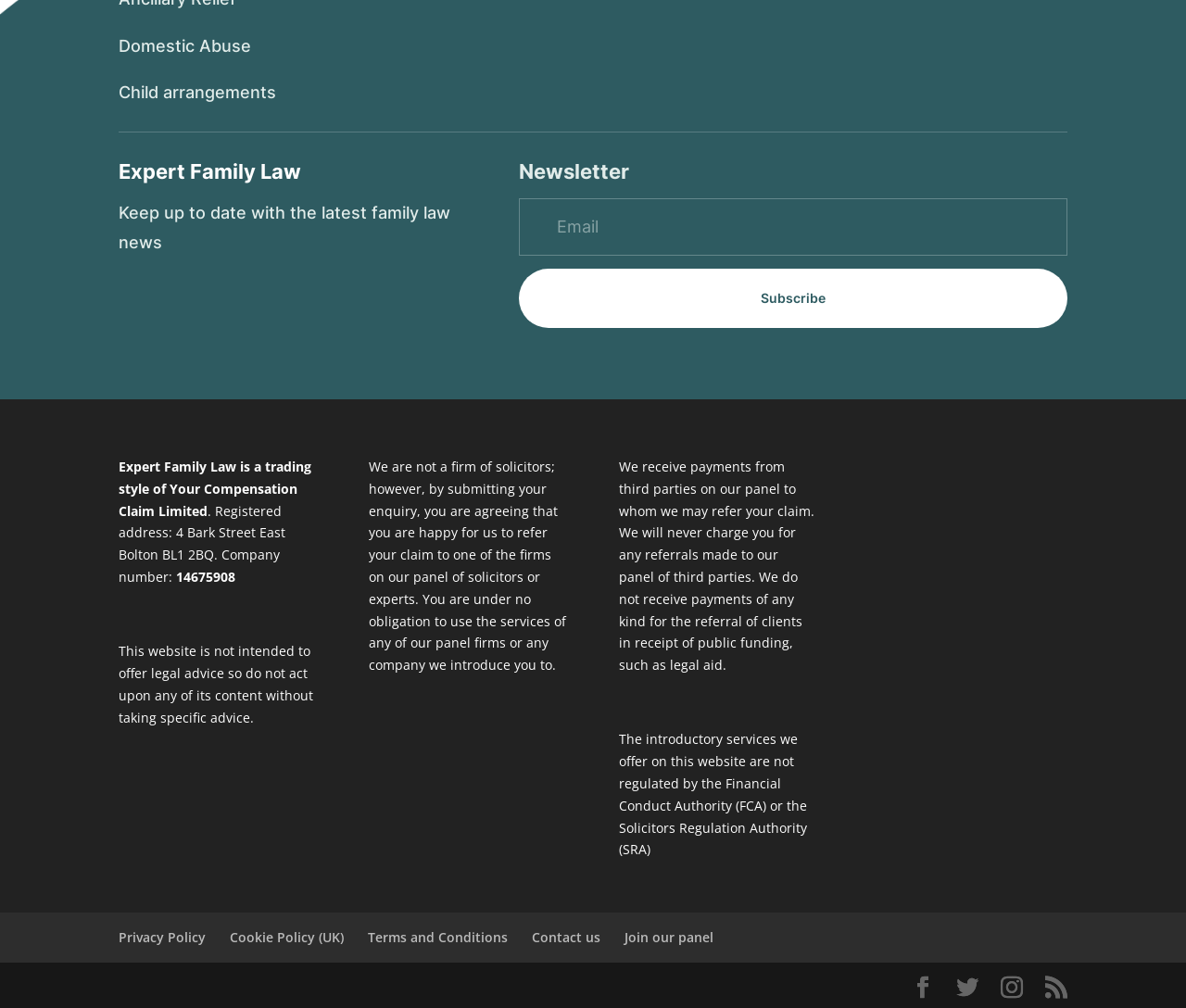Please determine the bounding box coordinates of the clickable area required to carry out the following instruction: "Join our panel". The coordinates must be four float numbers between 0 and 1, represented as [left, top, right, bottom].

[0.527, 0.921, 0.602, 0.939]